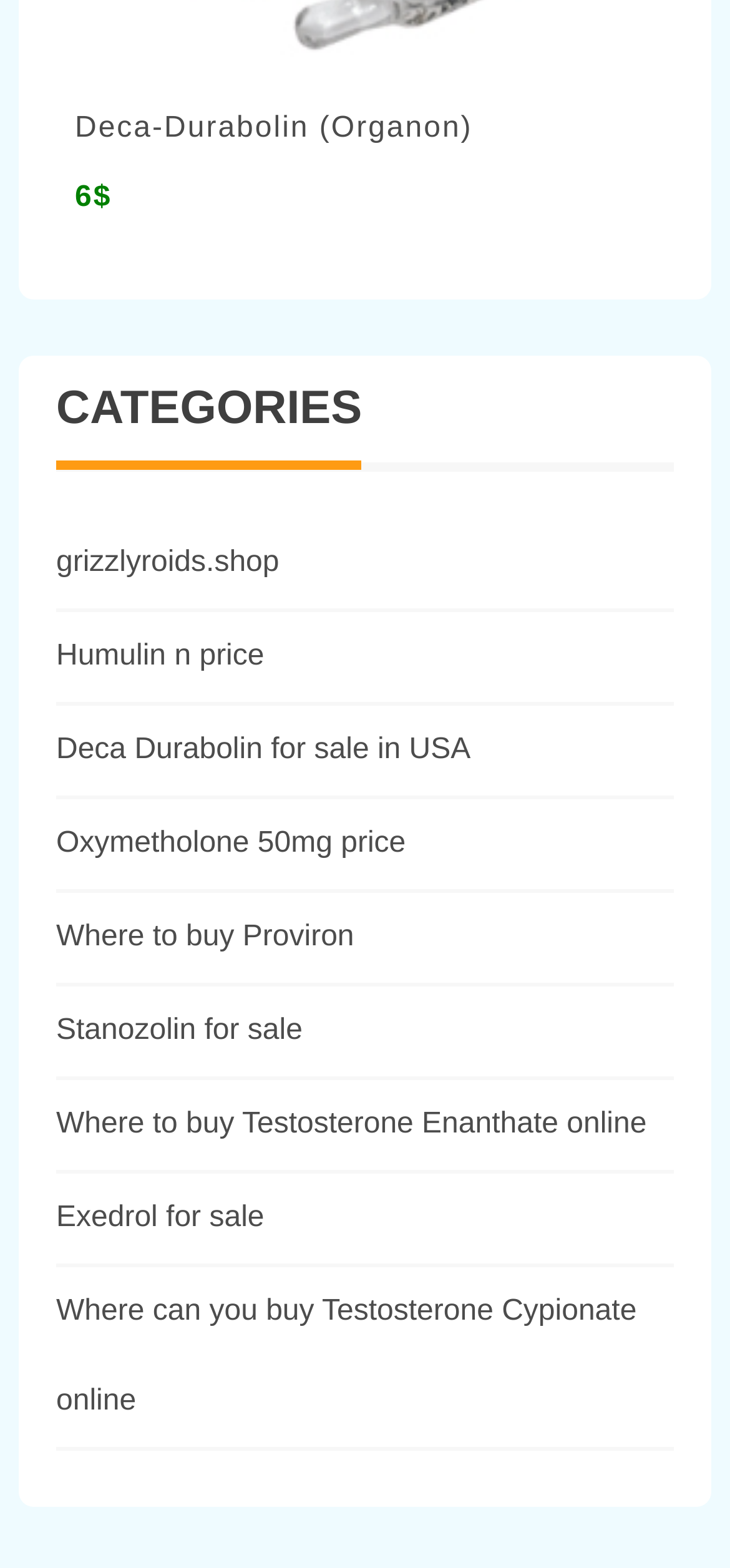Pinpoint the bounding box coordinates of the clickable area necessary to execute the following instruction: "Check Deca Durabolin for sale in USA". The coordinates should be given as four float numbers between 0 and 1, namely [left, top, right, bottom].

[0.077, 0.467, 0.645, 0.488]